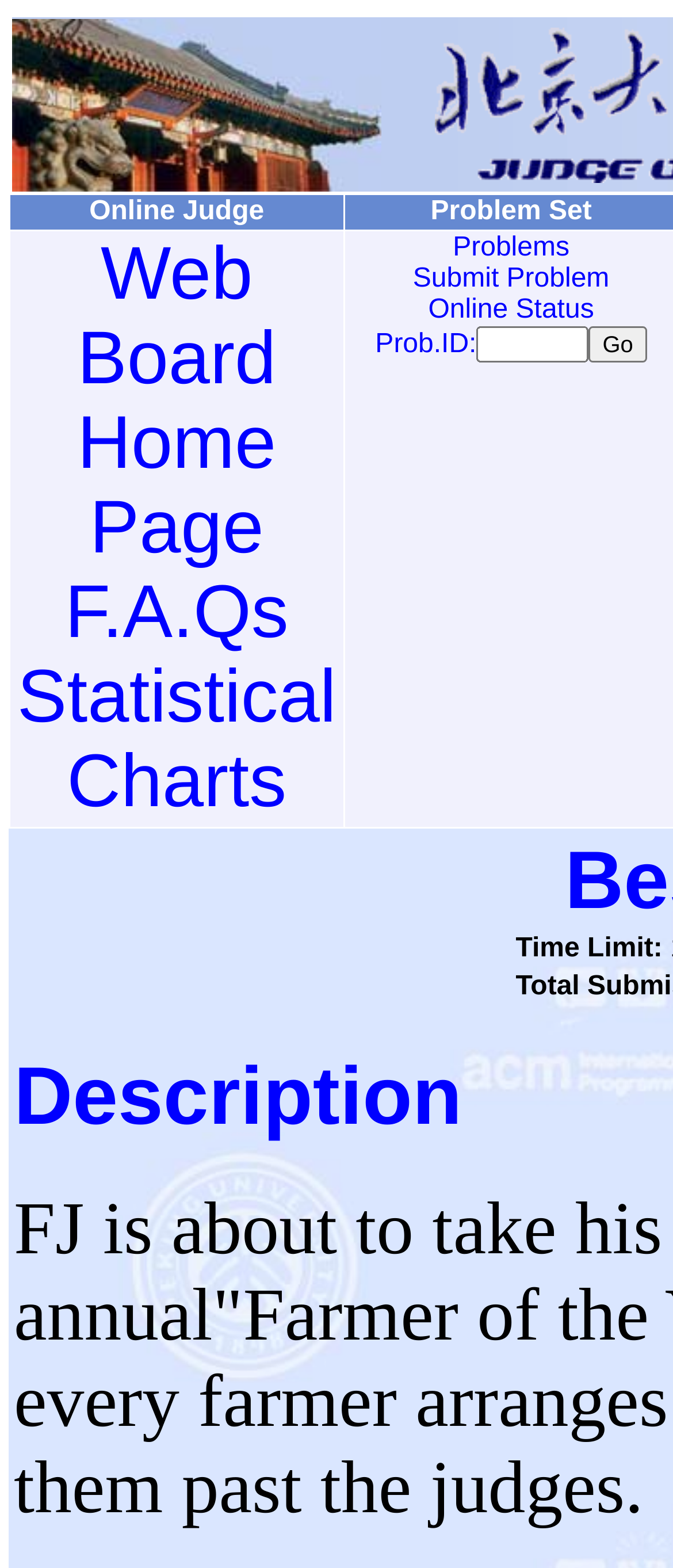What is the purpose of the 'Online Status' link?
Answer the question with detailed information derived from the image.

The 'Online Status' link is located next to the 'Problems' and 'Submit Problem' links, which suggests that it allows users to check the online status of the system or other users.